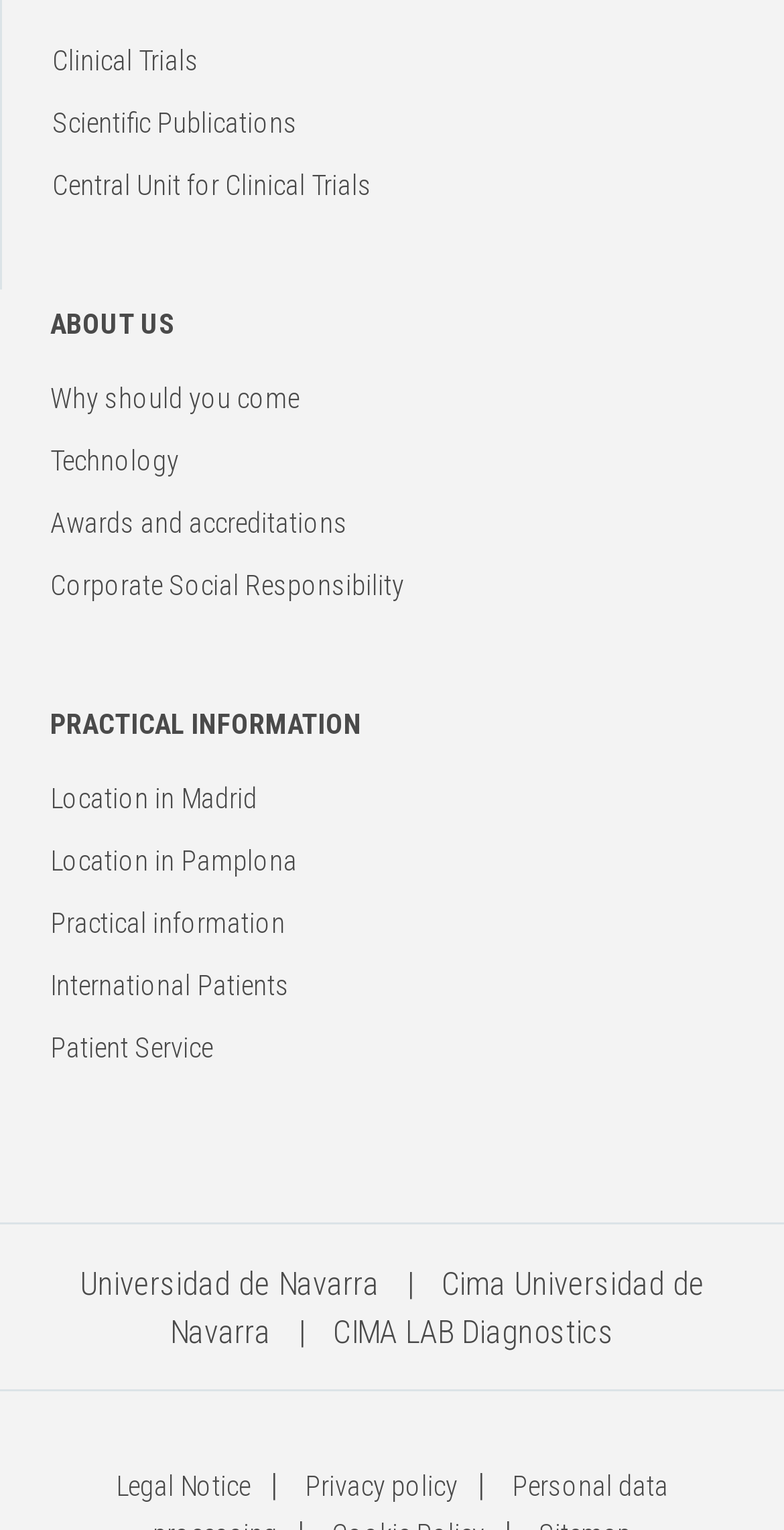Please locate the bounding box coordinates of the region I need to click to follow this instruction: "Learn about Technology".

[0.064, 0.29, 0.228, 0.311]